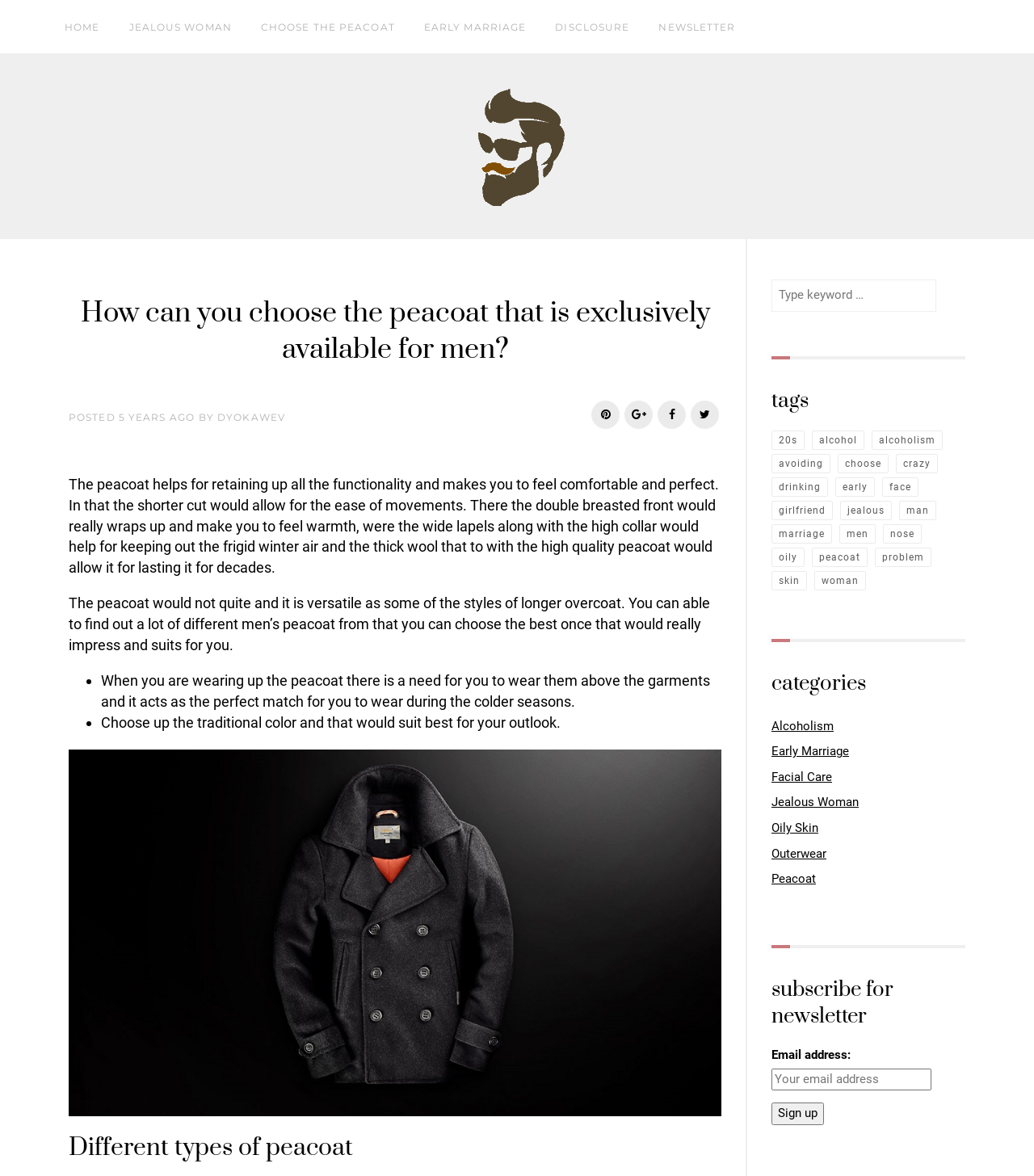What is the tone of the article about peacoats?
Ensure your answer is thorough and detailed.

The article about peacoats appears to be informative in tone, providing users with practical information on how to choose the right peacoat, how to wear it, and its benefits. The language used is straightforward and objective, suggesting that the purpose of the article is to educate rather than persuade or entertain.